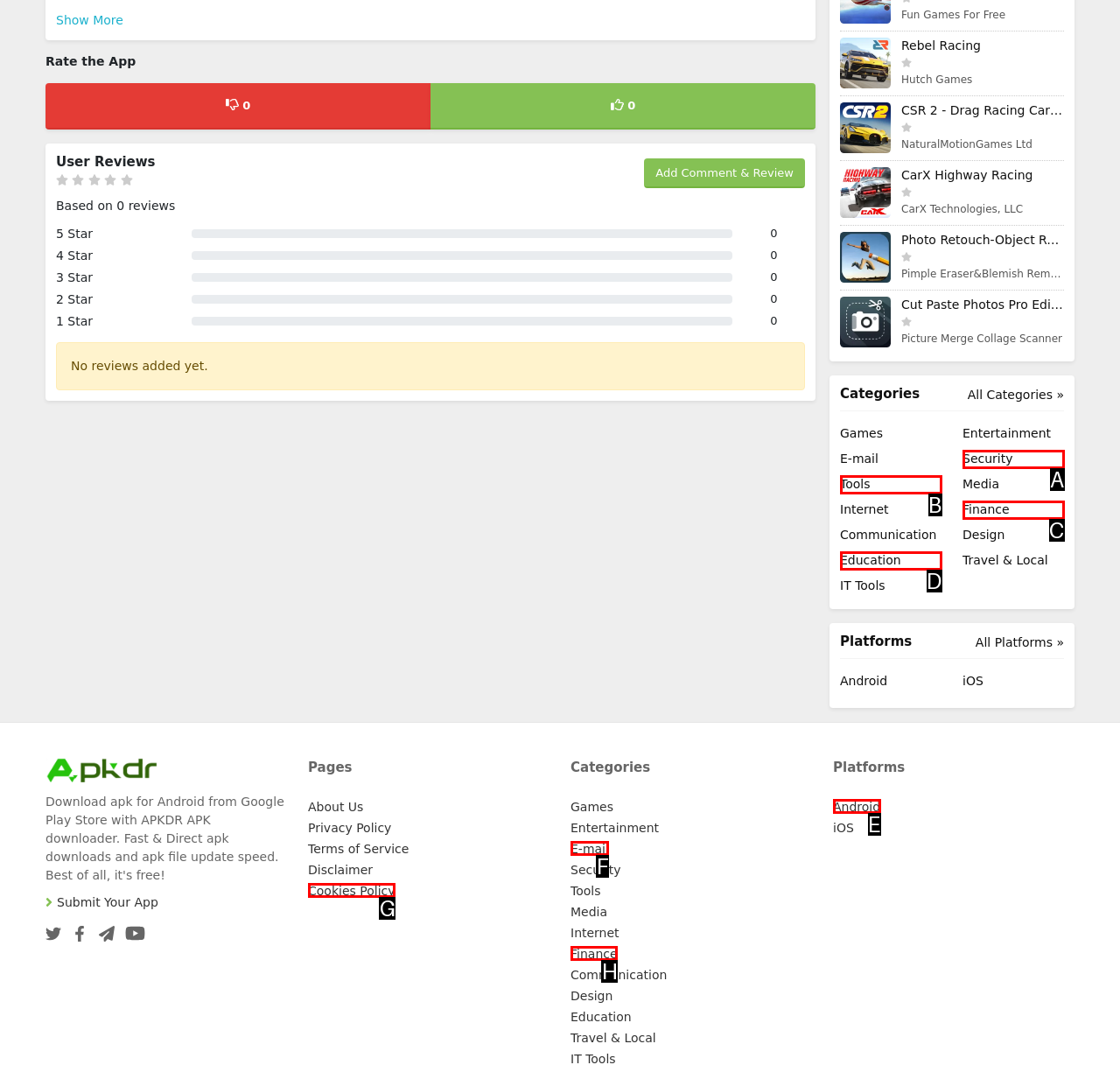Based on the element description: Cookies Policy, choose the HTML element that matches best. Provide the letter of your selected option.

G